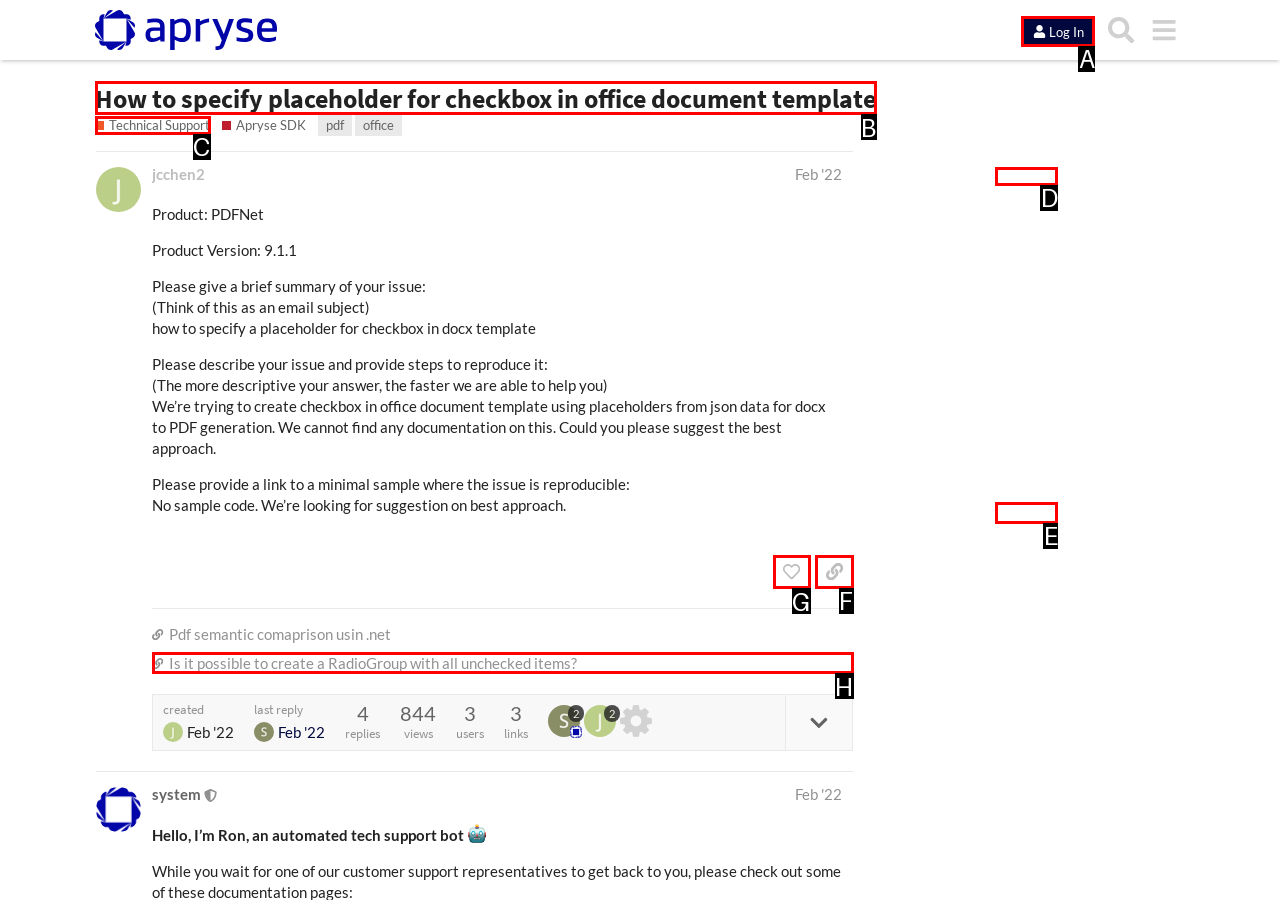Select the letter associated with the UI element you need to click to perform the following action: Click on the 'like this post' button
Reply with the correct letter from the options provided.

G